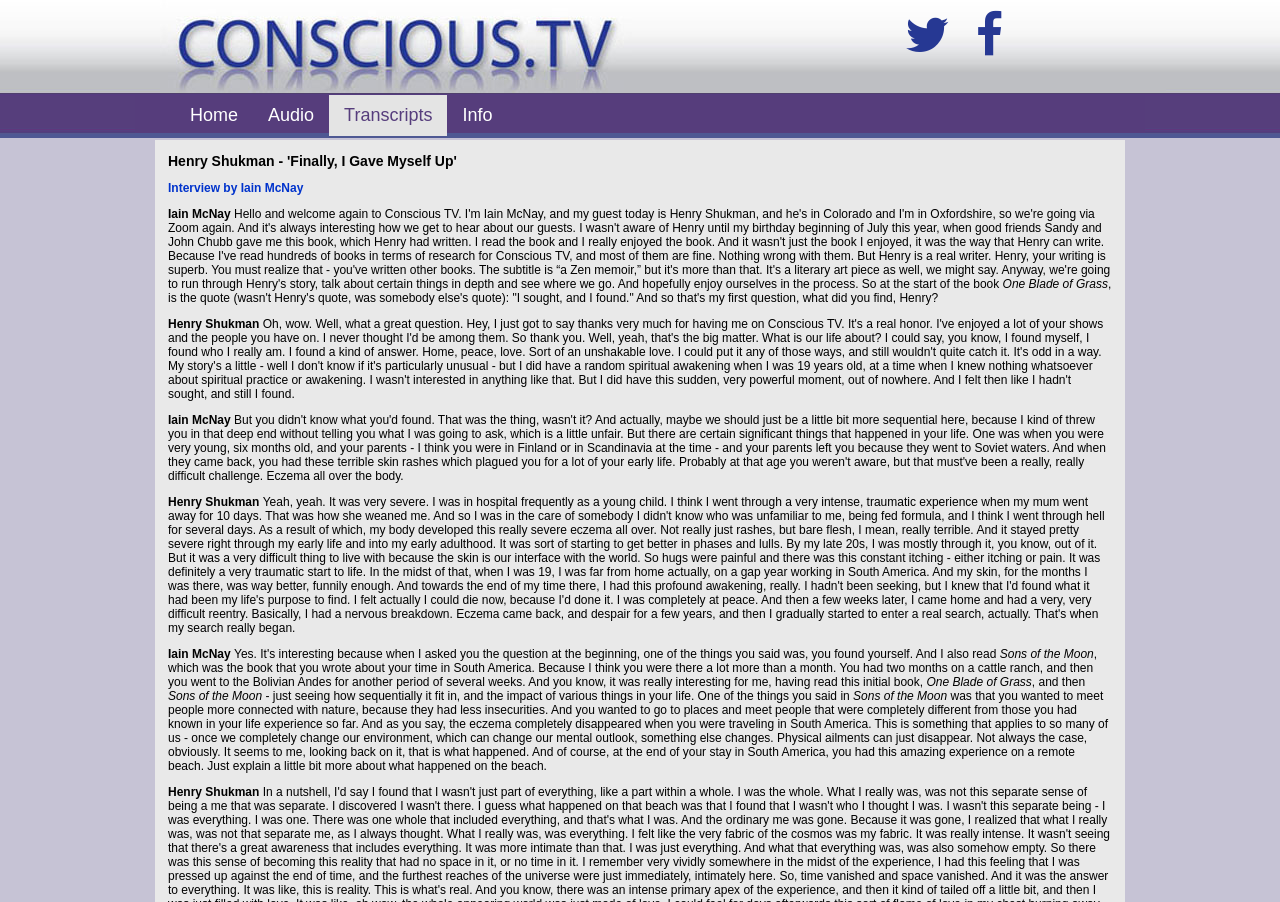Locate and provide the bounding box coordinates for the HTML element that matches this description: "alt="ConsciousTV home"".

[0.125, 0.091, 0.911, 0.106]